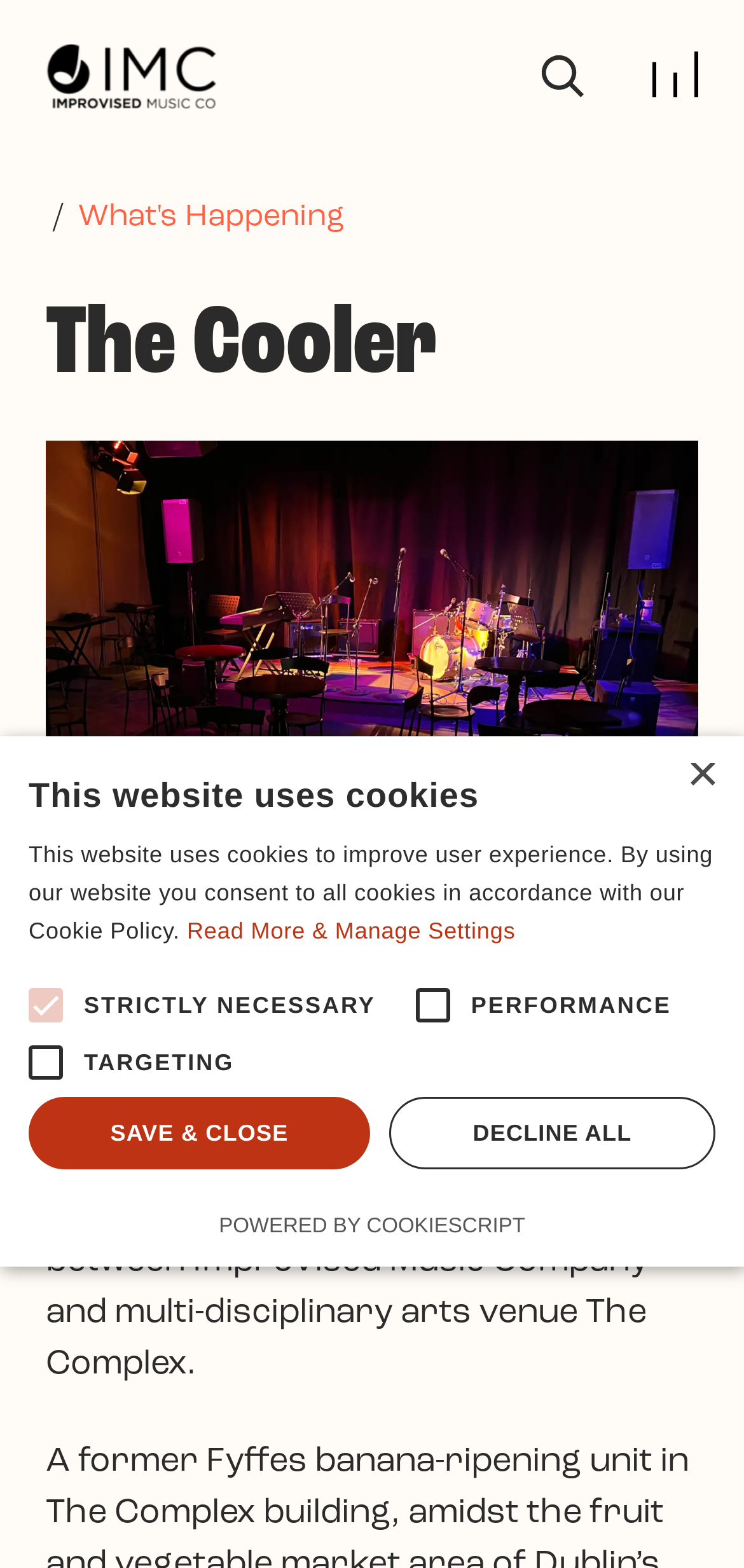Respond to the following query with just one word or a short phrase: 
What is the topic of the image located at the top of the webpage?

Cooler jam image